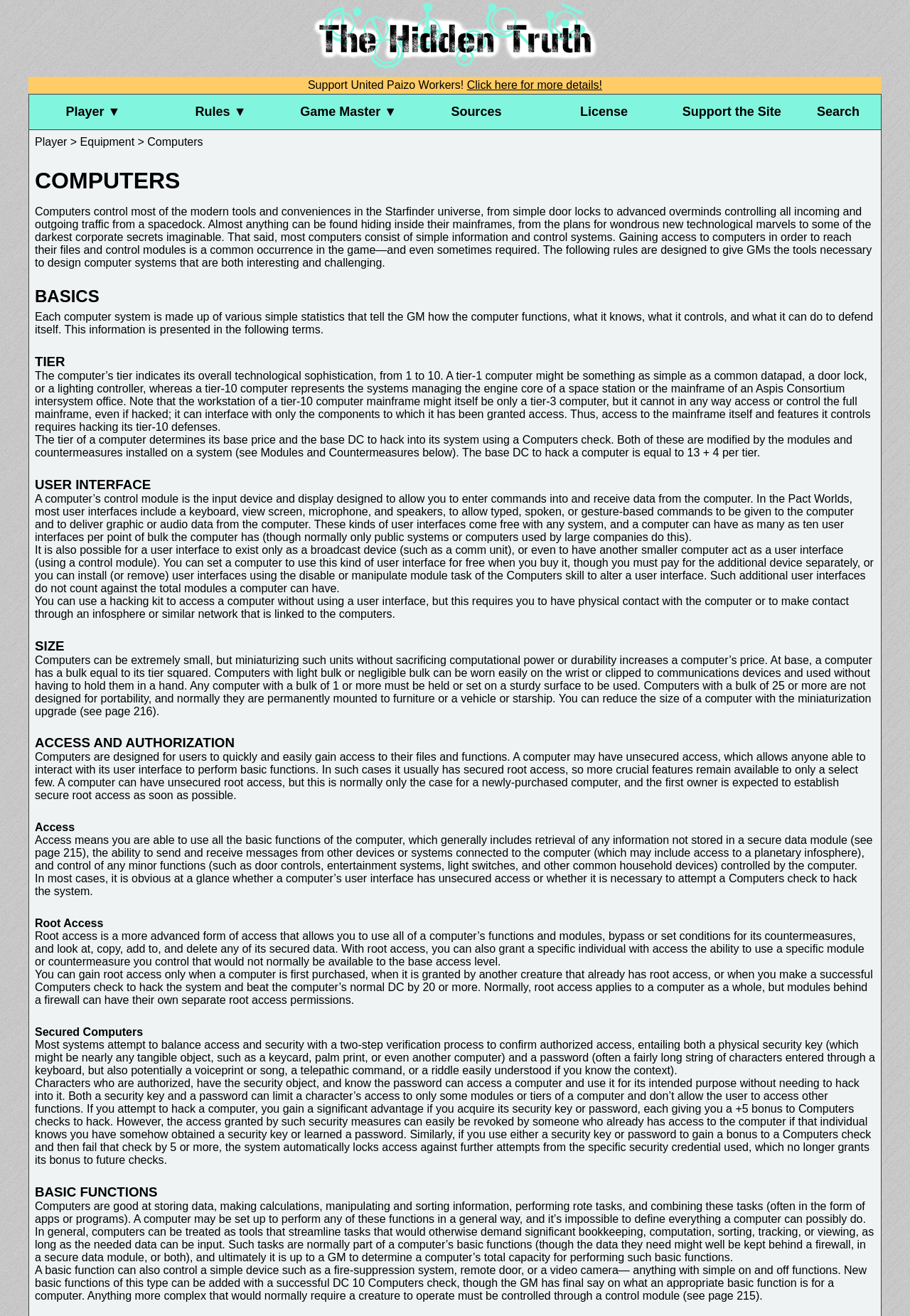Give a concise answer using one word or a phrase to the following question:
What is the function of a computer's basic functions?

to streamline tasks